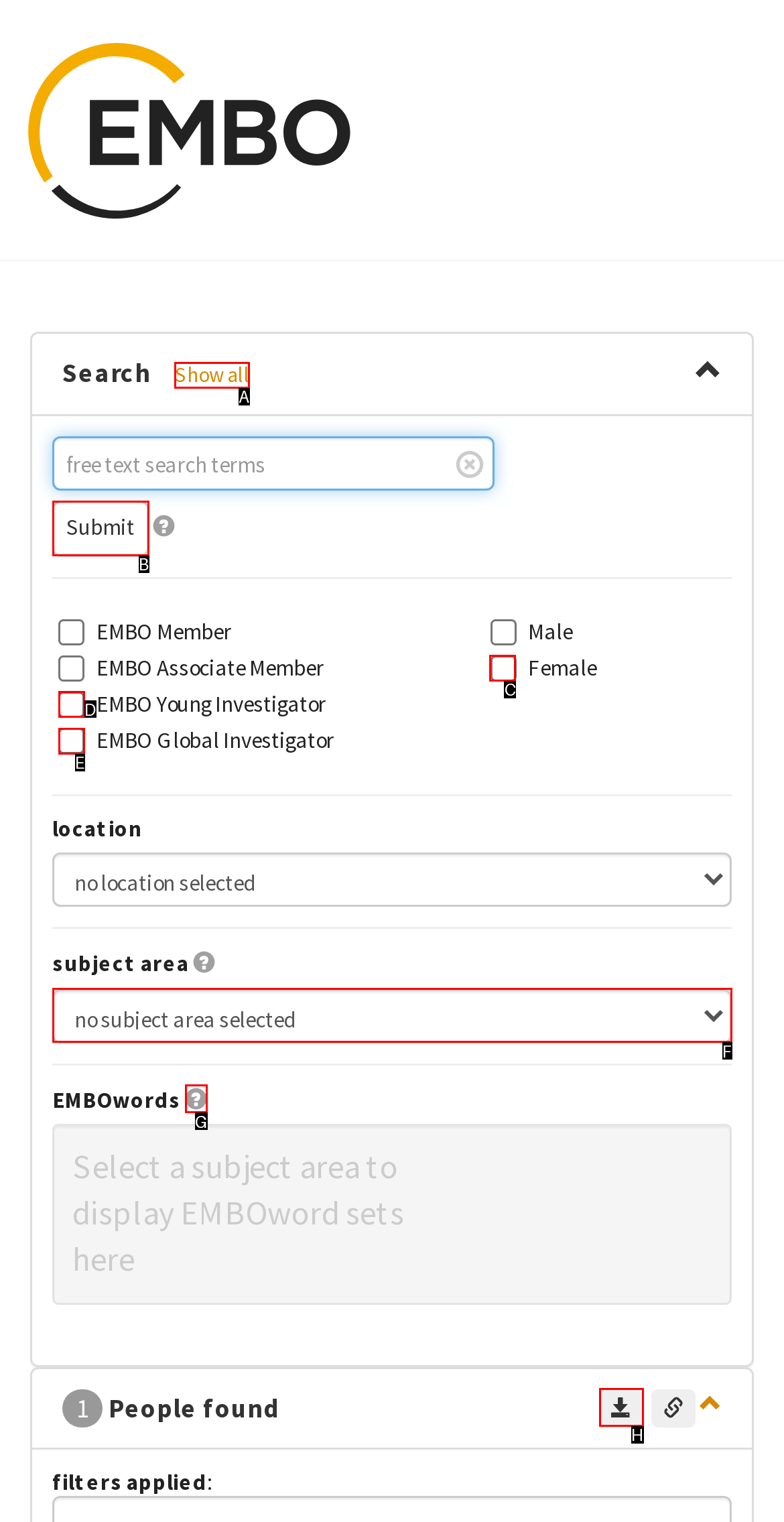Select the appropriate bounding box to fulfill the task: Show all search results Respond with the corresponding letter from the choices provided.

A